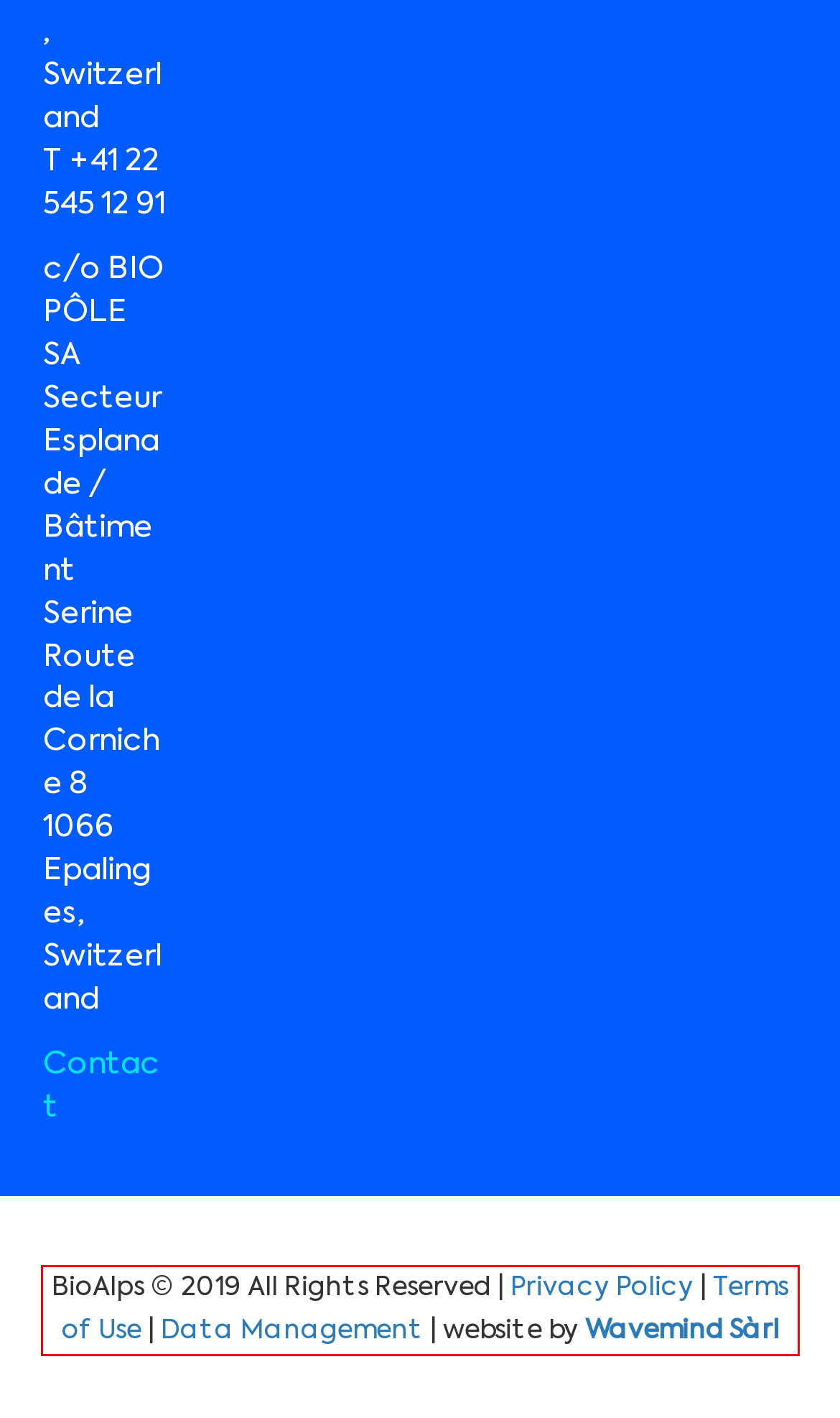Analyze the red bounding box in the provided webpage screenshot and generate the text content contained within.

BioAlps © 2019 All Rights Reserved | Privacy Policy | Terms of Use | Data Management | website by Wavemind Sàrl